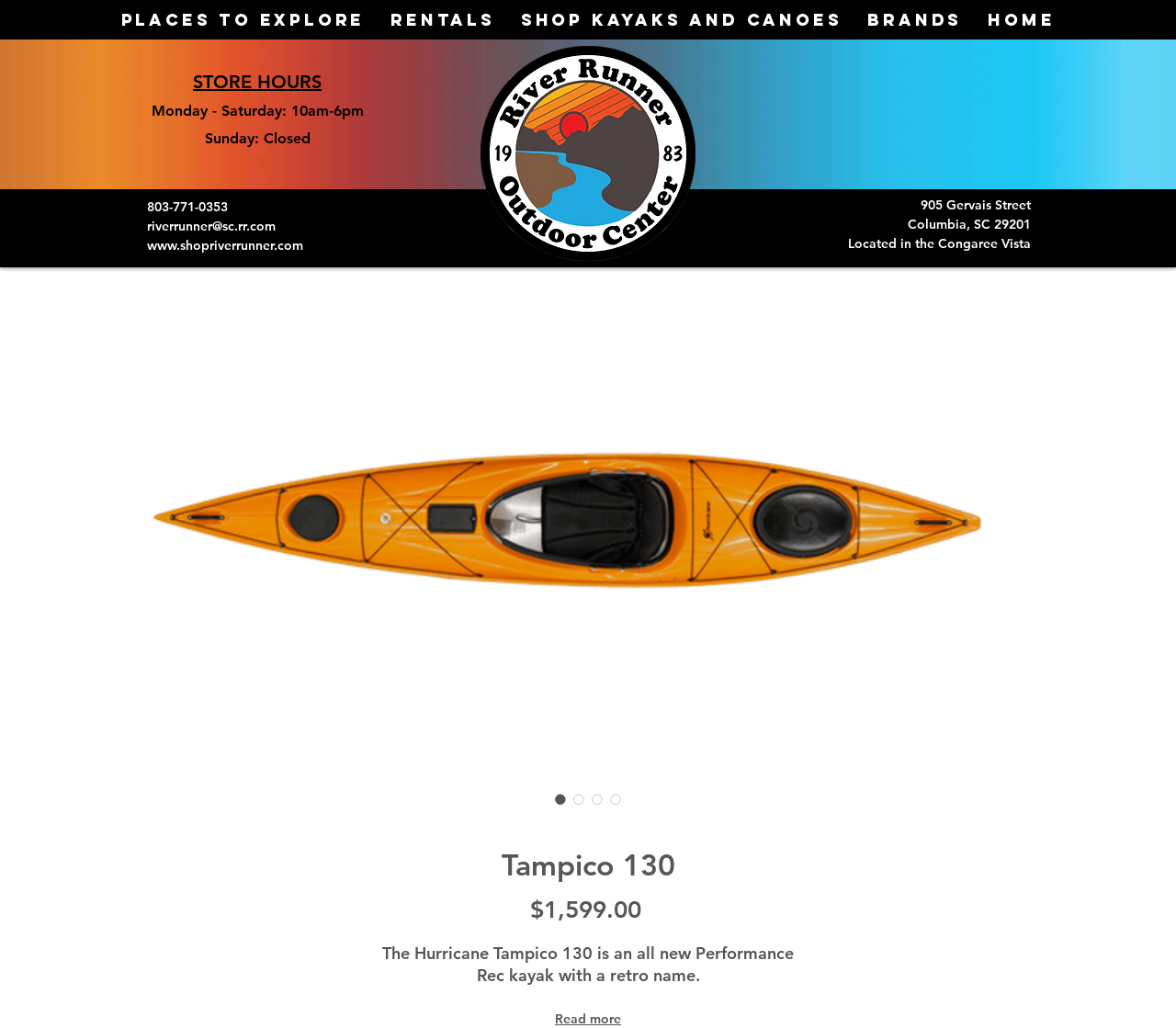Locate the bounding box coordinates of the UI element described by: "Shop Kayaks and Canoes". Provide the coordinates as four float numbers between 0 and 1, formatted as [left, top, right, bottom].

[0.435, 0.0, 0.724, 0.038]